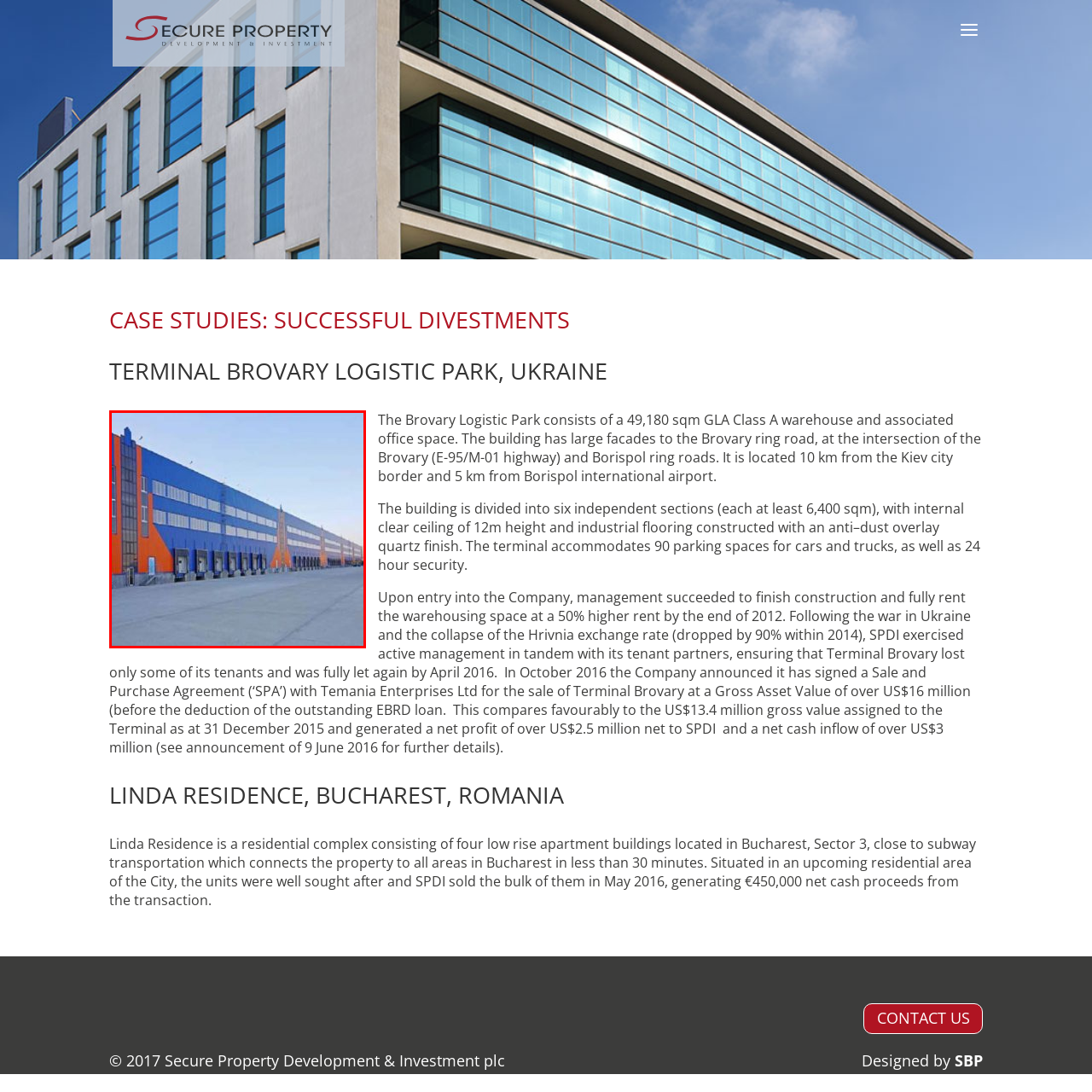Focus on the image within the purple boundary, Where is the Terminal Brovary Logistic Park located? 
Answer briefly using one word or phrase.

Ukraine